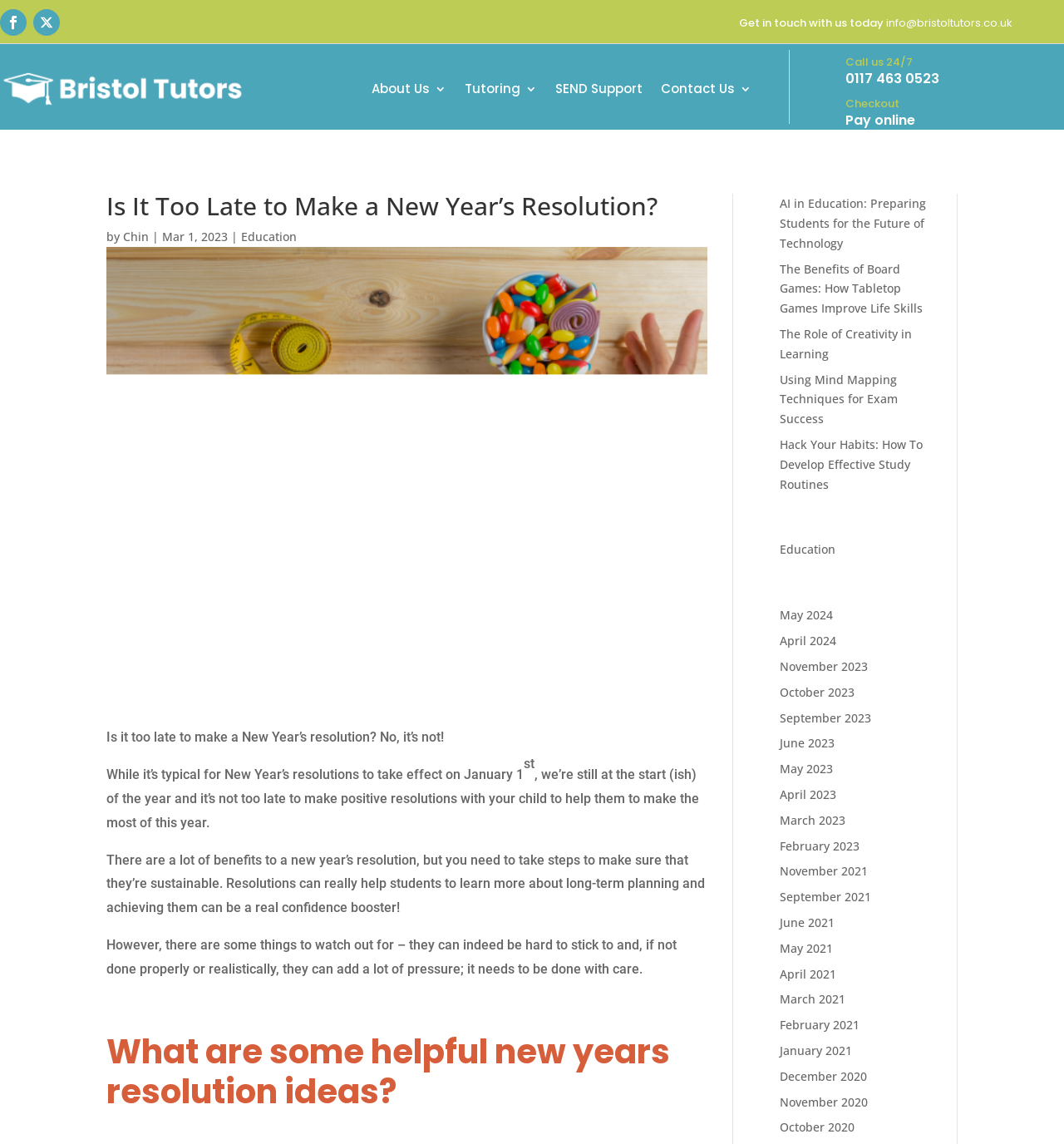Could you highlight the region that needs to be clicked to execute the instruction: "Read the article by Chin"?

[0.116, 0.2, 0.14, 0.214]